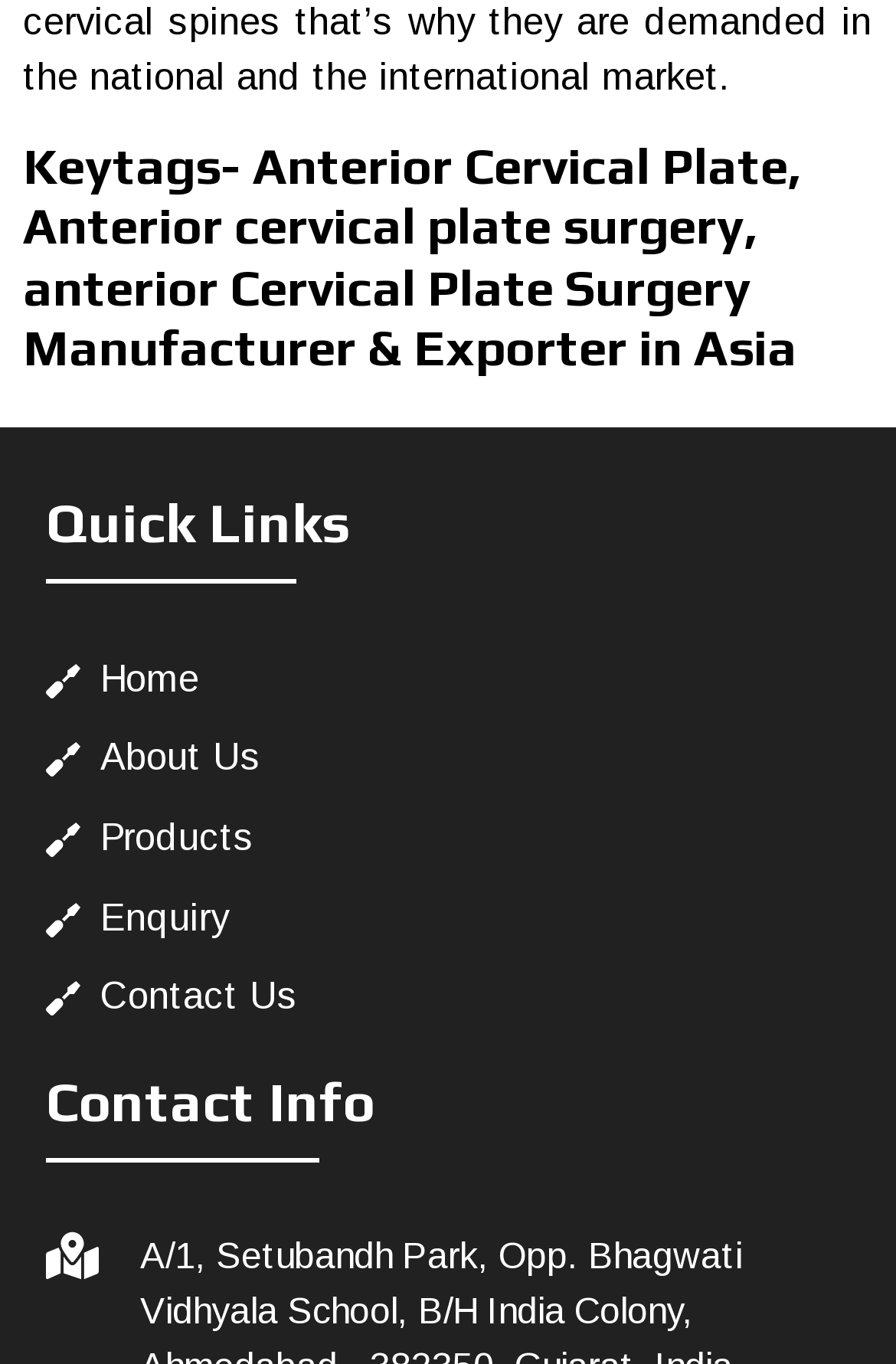How many main sections are on the webpage?
Refer to the image and give a detailed response to the question.

The webpage has three main sections: the heading section, the quick links section, and the contact info section, which are separated by their bounding box coordinates and content.